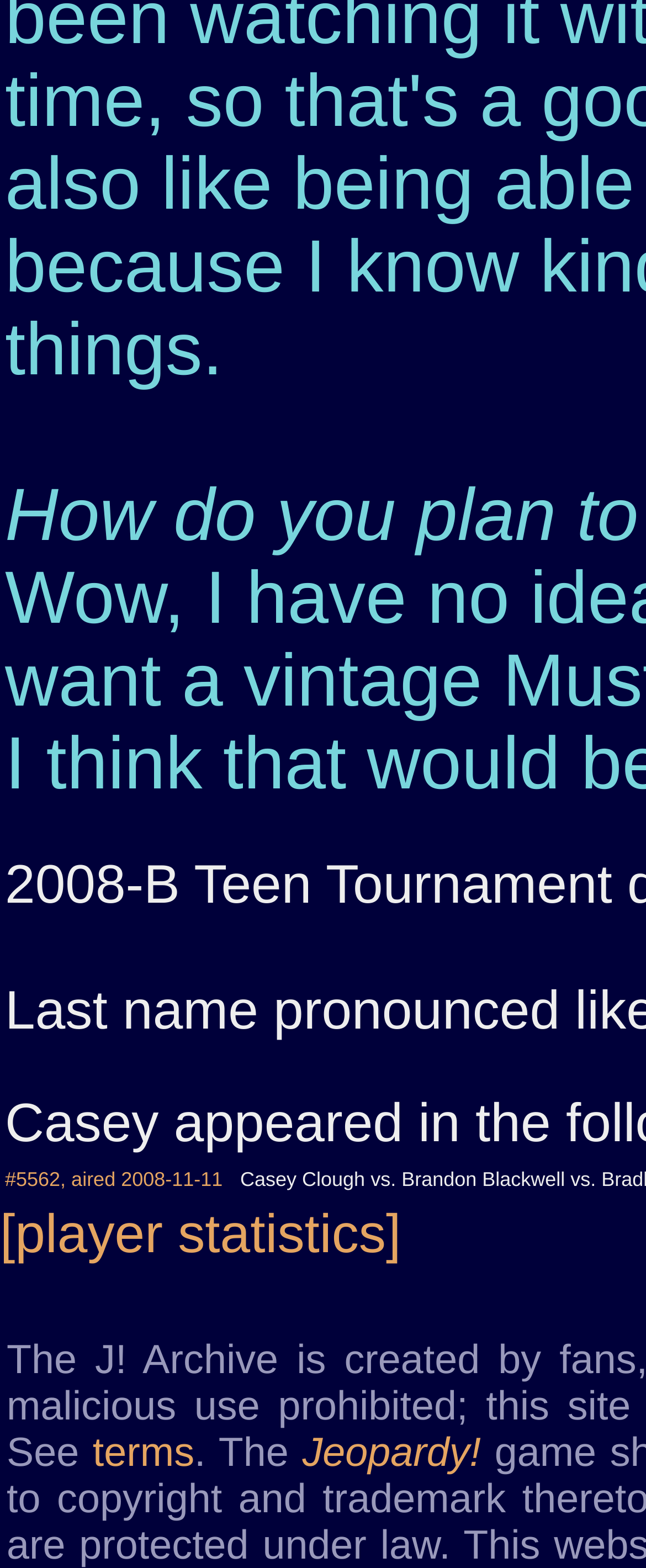Predict the bounding box coordinates for the UI element described as: "[player statistics]". The coordinates should be four float numbers between 0 and 1, presented as [left, top, right, bottom].

[0.0, 0.767, 0.621, 0.806]